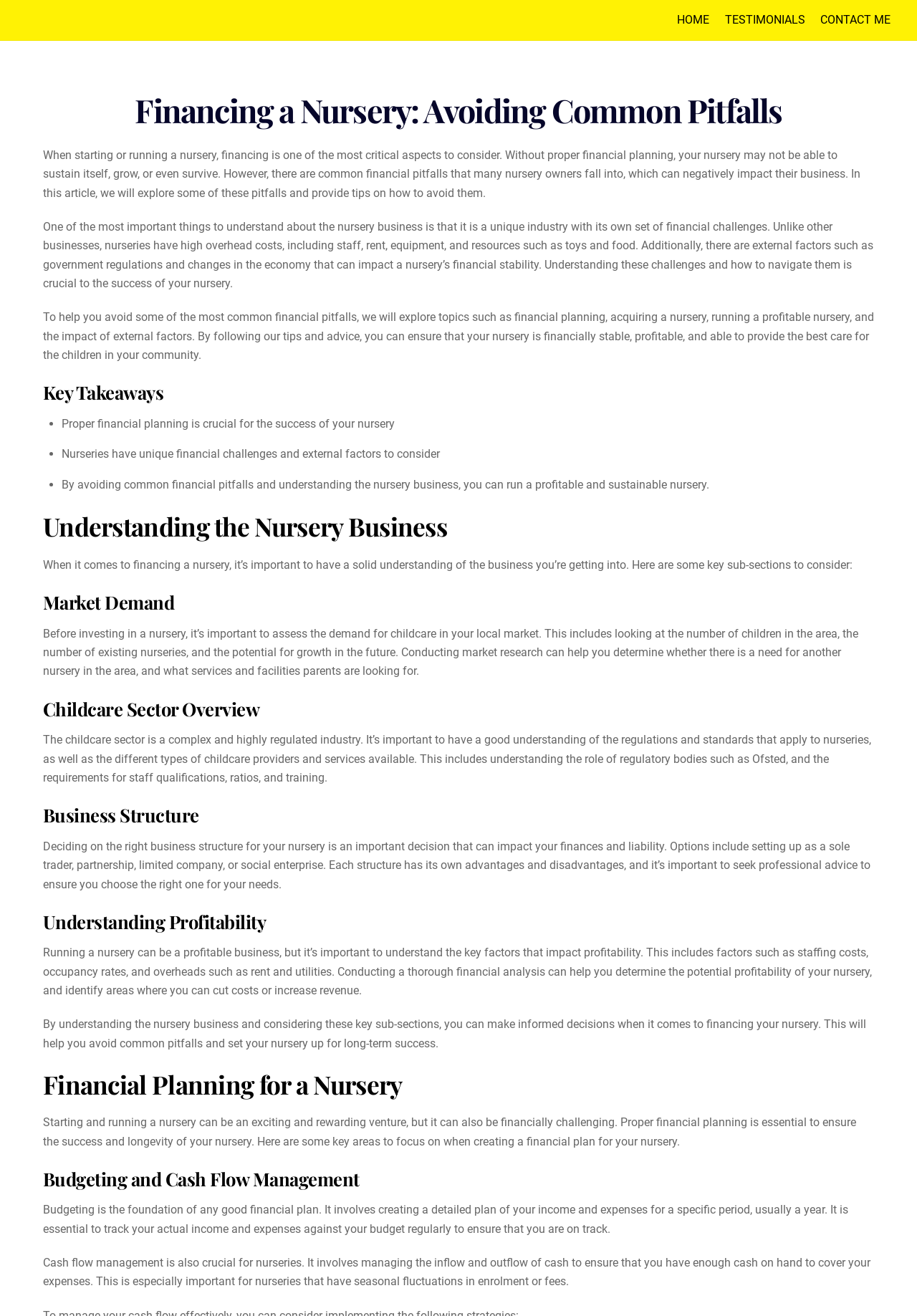Analyze the image and deliver a detailed answer to the question: What is the purpose of conducting market research for a nursery?

Based on the webpage, conducting market research is important to assess the demand for childcare in a local market. This includes looking at the number of children in the area, the number of existing nurseries, and the potential for growth in the future.